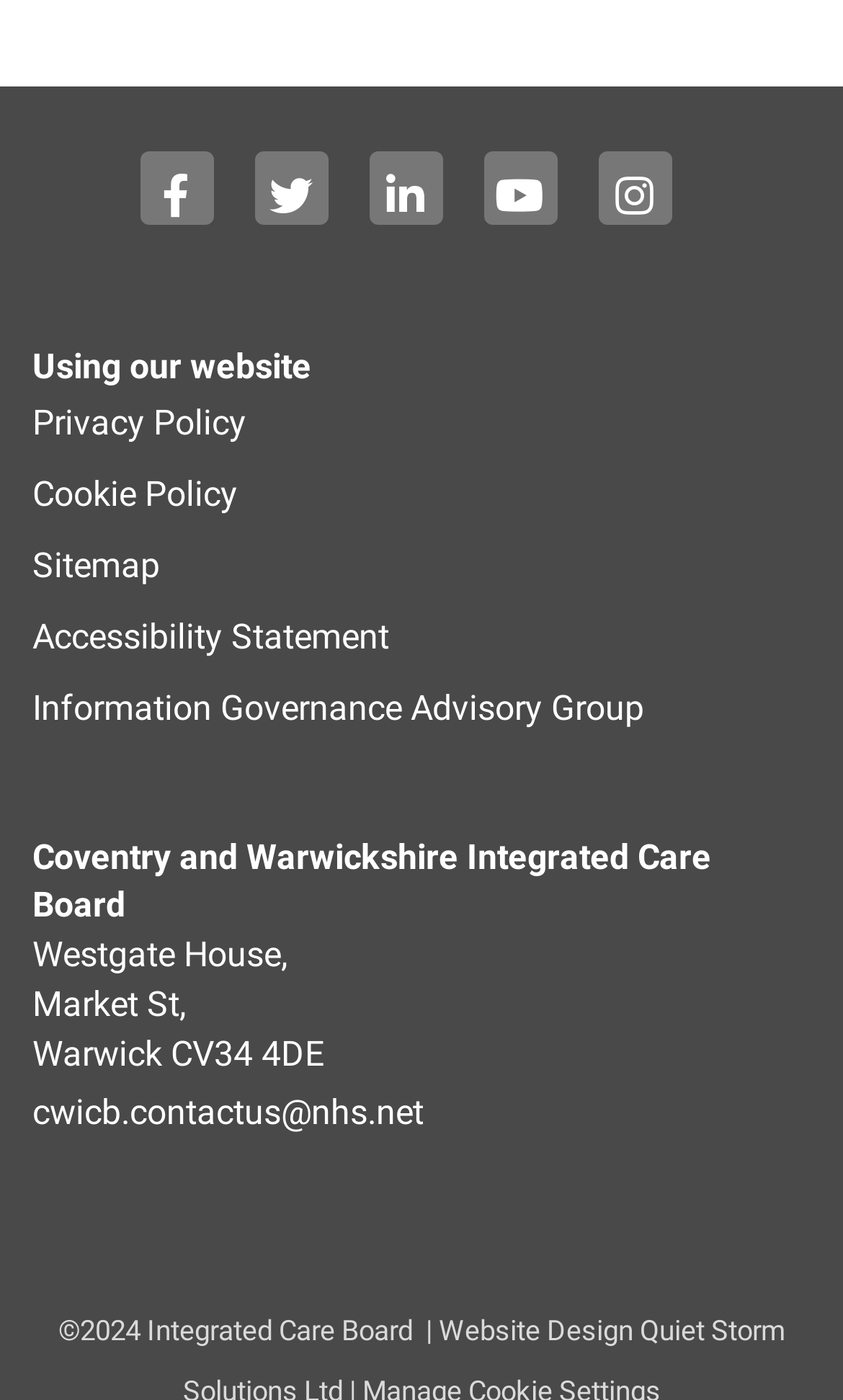Identify the bounding box coordinates for the element you need to click to achieve the following task: "View the Sitemap". The coordinates must be four float values ranging from 0 to 1, formatted as [left, top, right, bottom].

[0.038, 0.382, 0.19, 0.432]